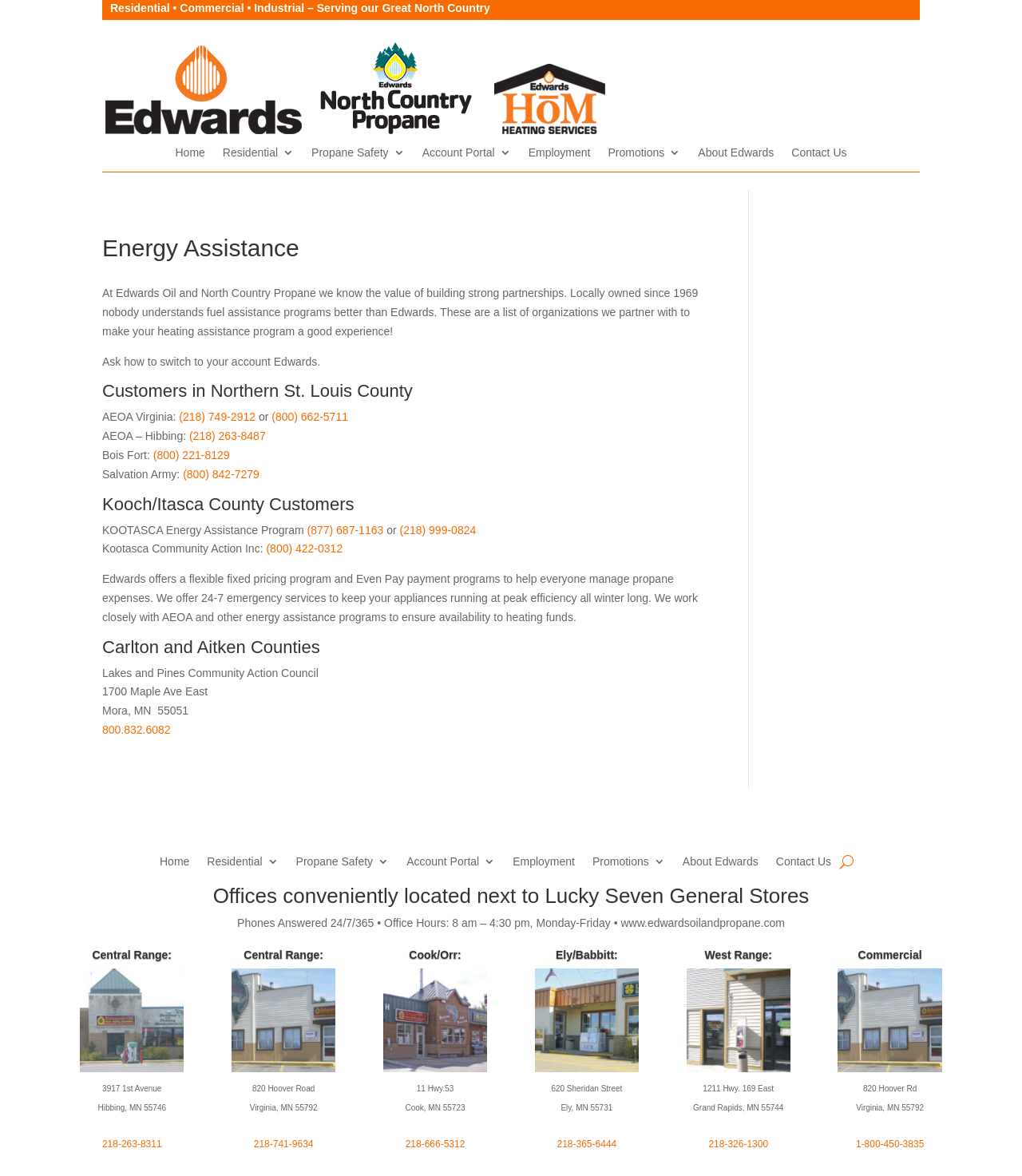Respond to the following query with just one word or a short phrase: 
What are the office hours for Edwards Oil and Propane?

8 am – 4:30 pm, Monday-Friday